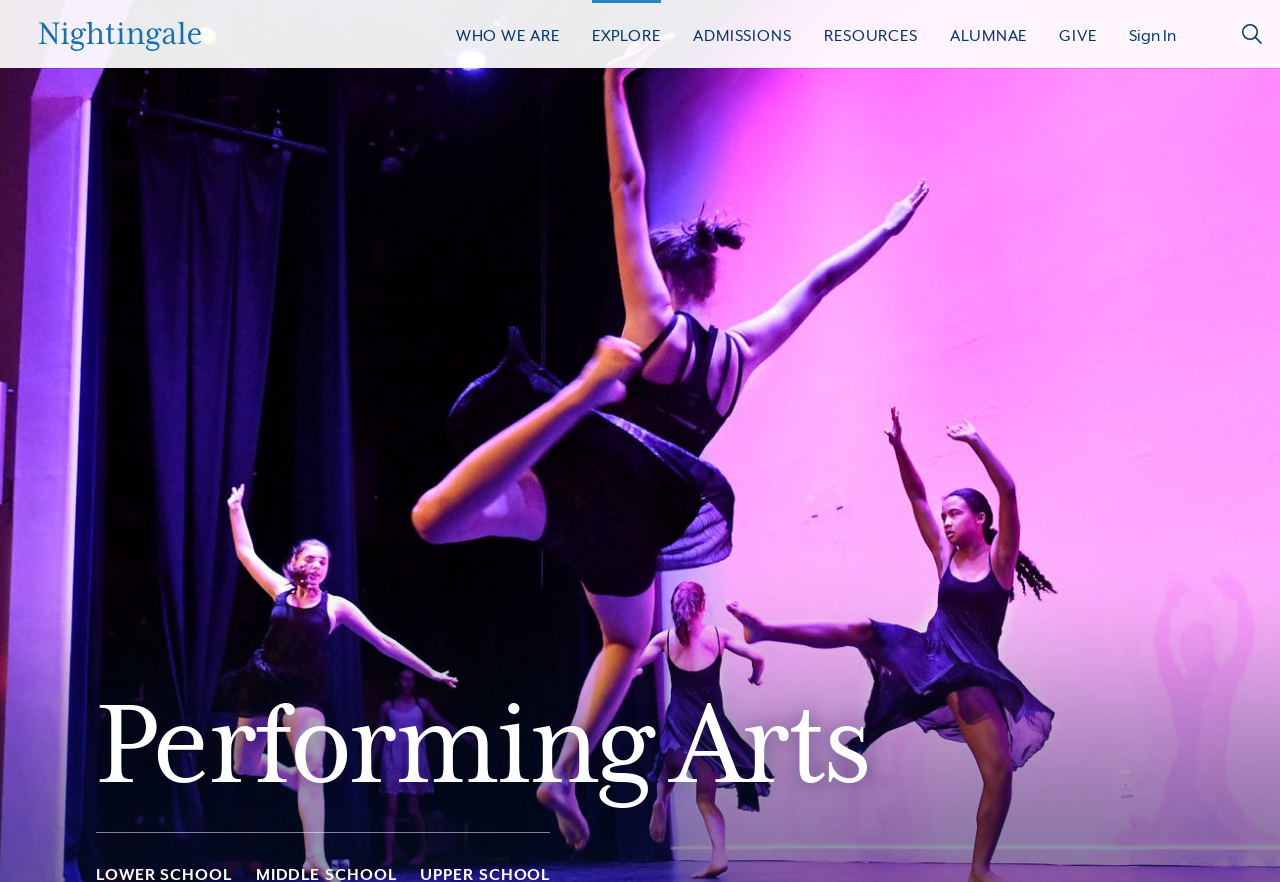Provide a thorough and detailed response to the question by examining the image: 
How many sections are there in the navigation menu?

I counted the number of links in the navigation menu, which are 'WHO WE ARE', 'EXPLORE', 'ADMISSIONS', 'RESOURCES', 'ALUMNAE', and 'GIVE'. There are 6 links in total.